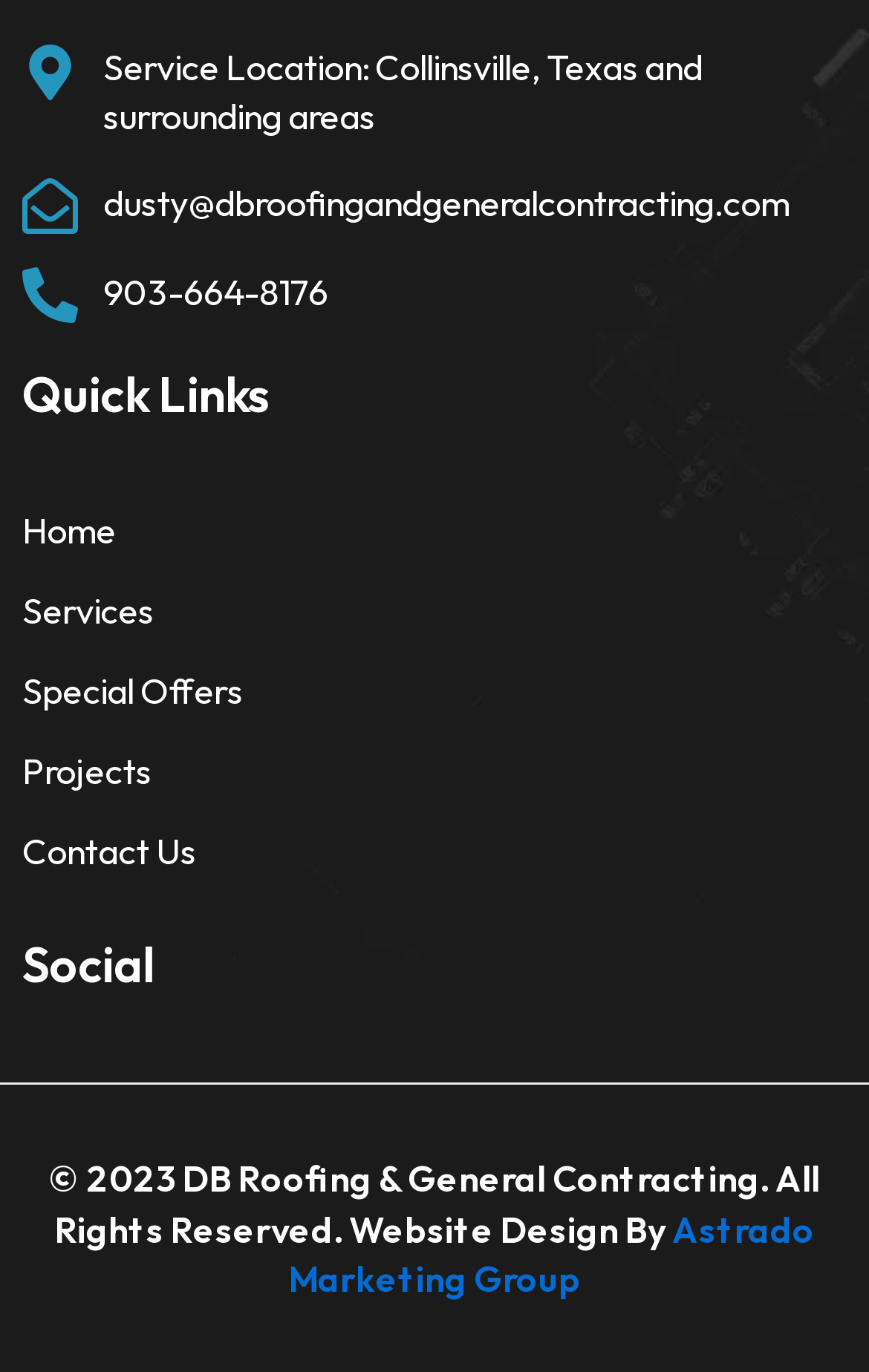Provide a brief response to the question below using a single word or phrase: 
What is the phone number to contact DB Roofing & General Contracting?

903-664-8176